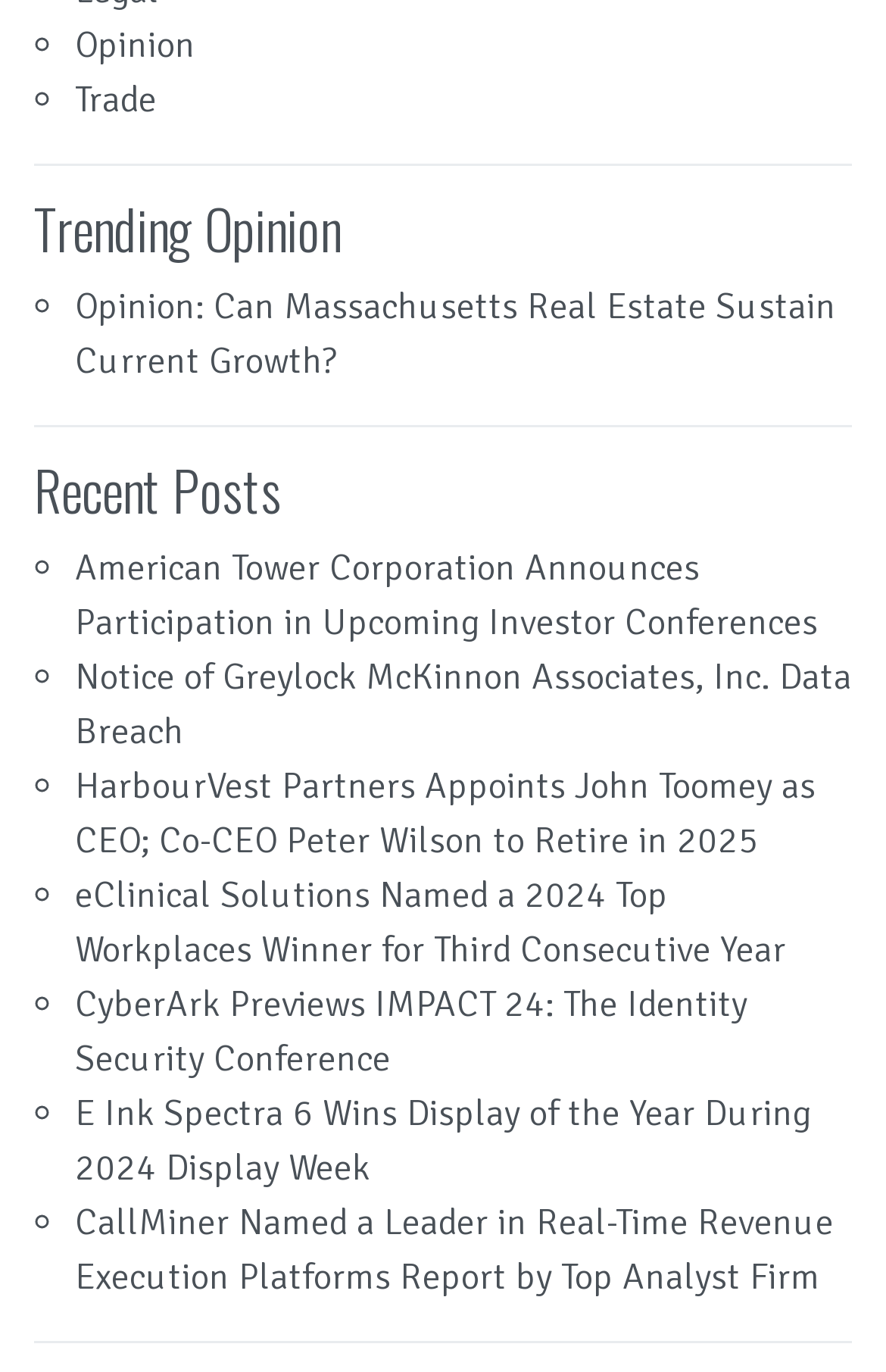Please specify the bounding box coordinates in the format (top-left x, top-left y, bottom-right x, bottom-right y), with all values as floating point numbers between 0 and 1. Identify the bounding box of the UI element described by: Trade

[0.085, 0.056, 0.177, 0.089]